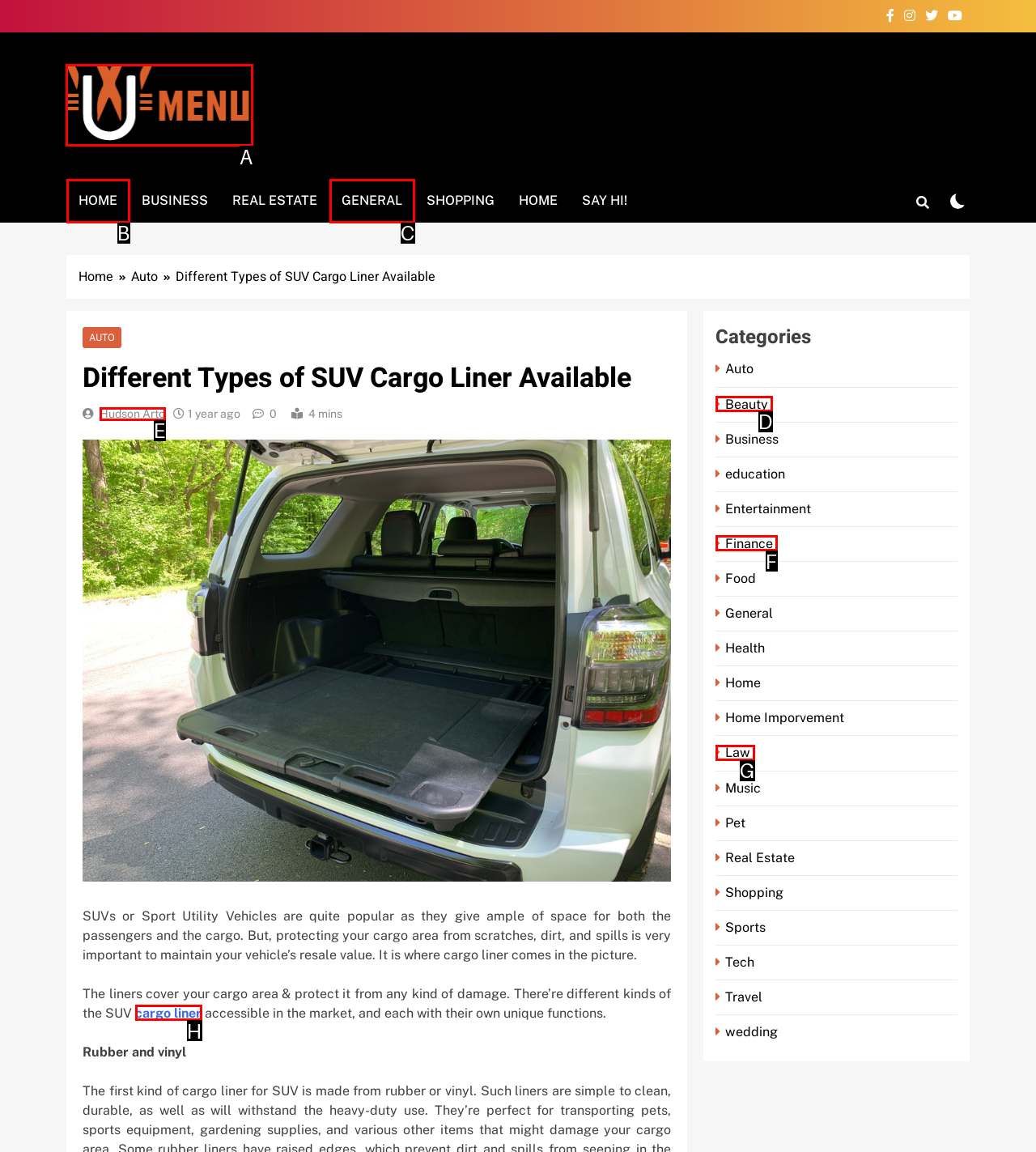Indicate the UI element to click to perform the task: Go to COUPON クーポン. Reply with the letter corresponding to the chosen element.

None